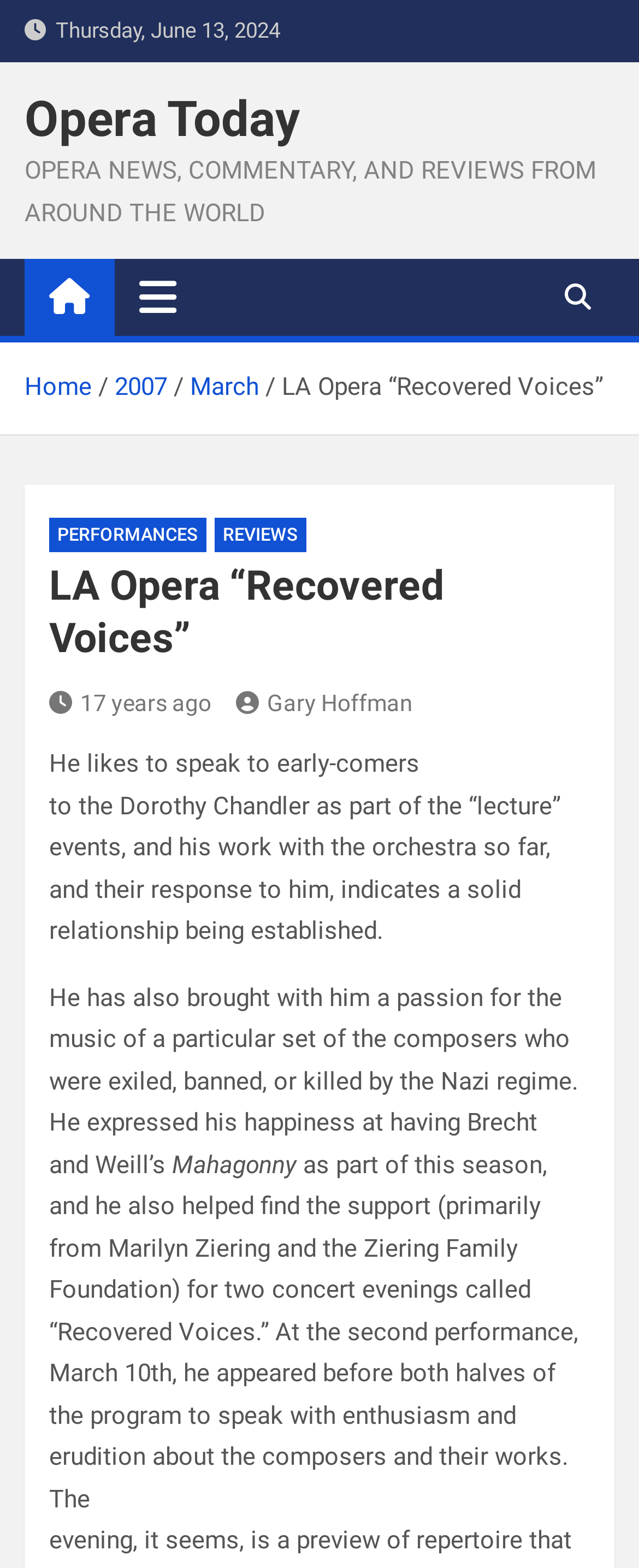Please indicate the bounding box coordinates of the element's region to be clicked to achieve the instruction: "Click the '17 years ago' link". Provide the coordinates as four float numbers between 0 and 1, i.e., [left, top, right, bottom].

[0.077, 0.44, 0.331, 0.456]